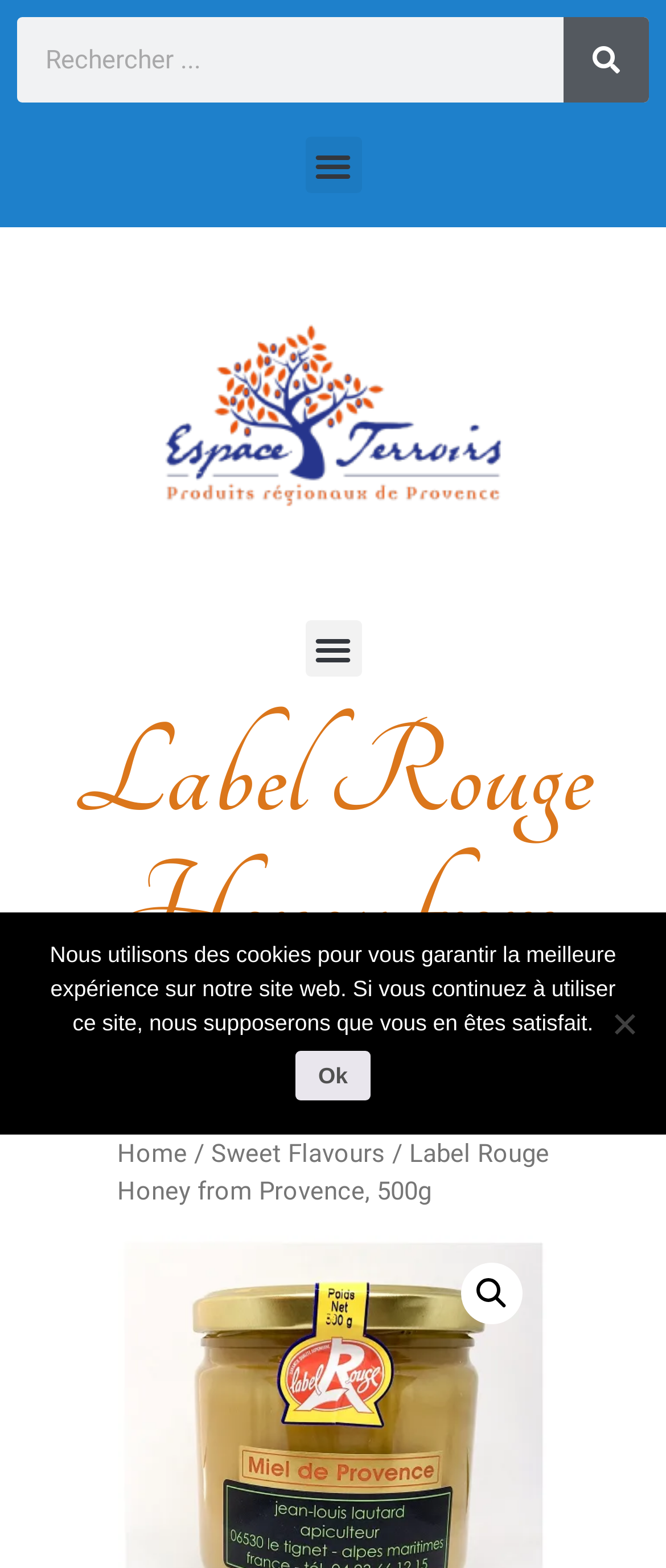What is the logo of the website?
Offer a detailed and full explanation in response to the question.

I identified the answer by looking at the image element with the description 'Espace Terroirs logo' which is likely to be the logo of the website.